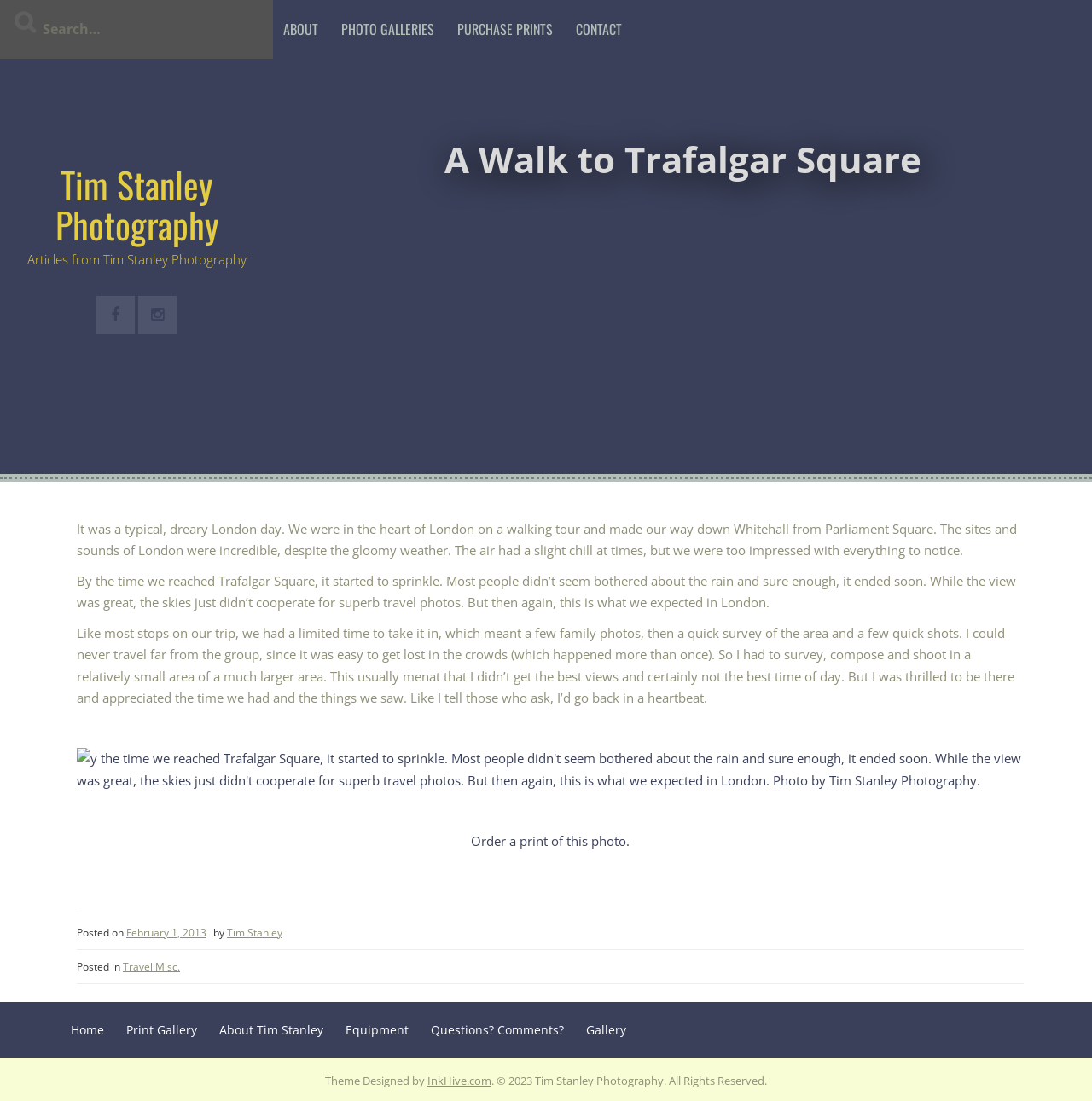Find and indicate the bounding box coordinates of the region you should select to follow the given instruction: "go to home page".

[0.055, 0.91, 0.105, 0.961]